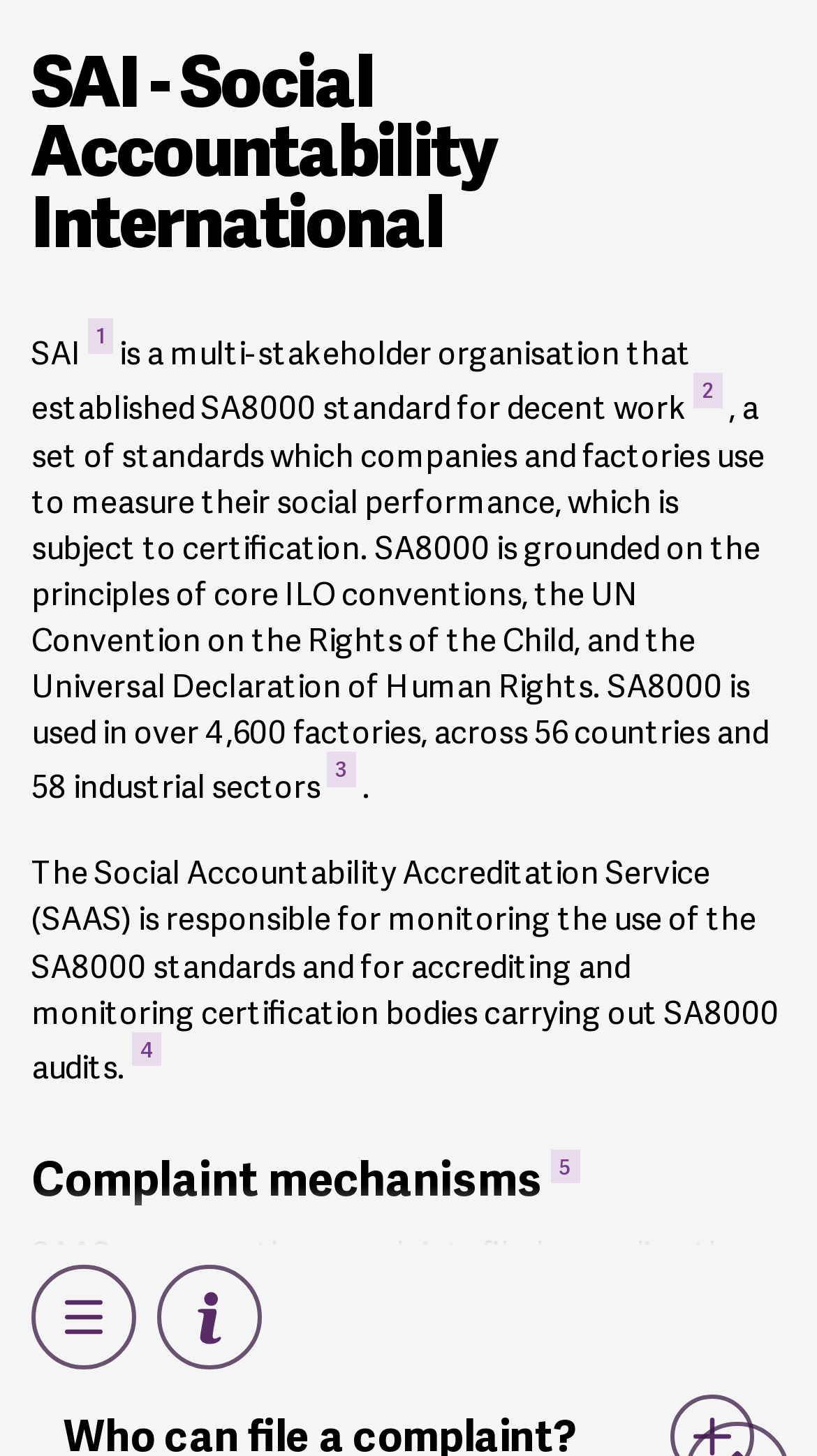Locate the bounding box of the UI element with the following description: "4".

[0.162, 0.709, 0.197, 0.732]